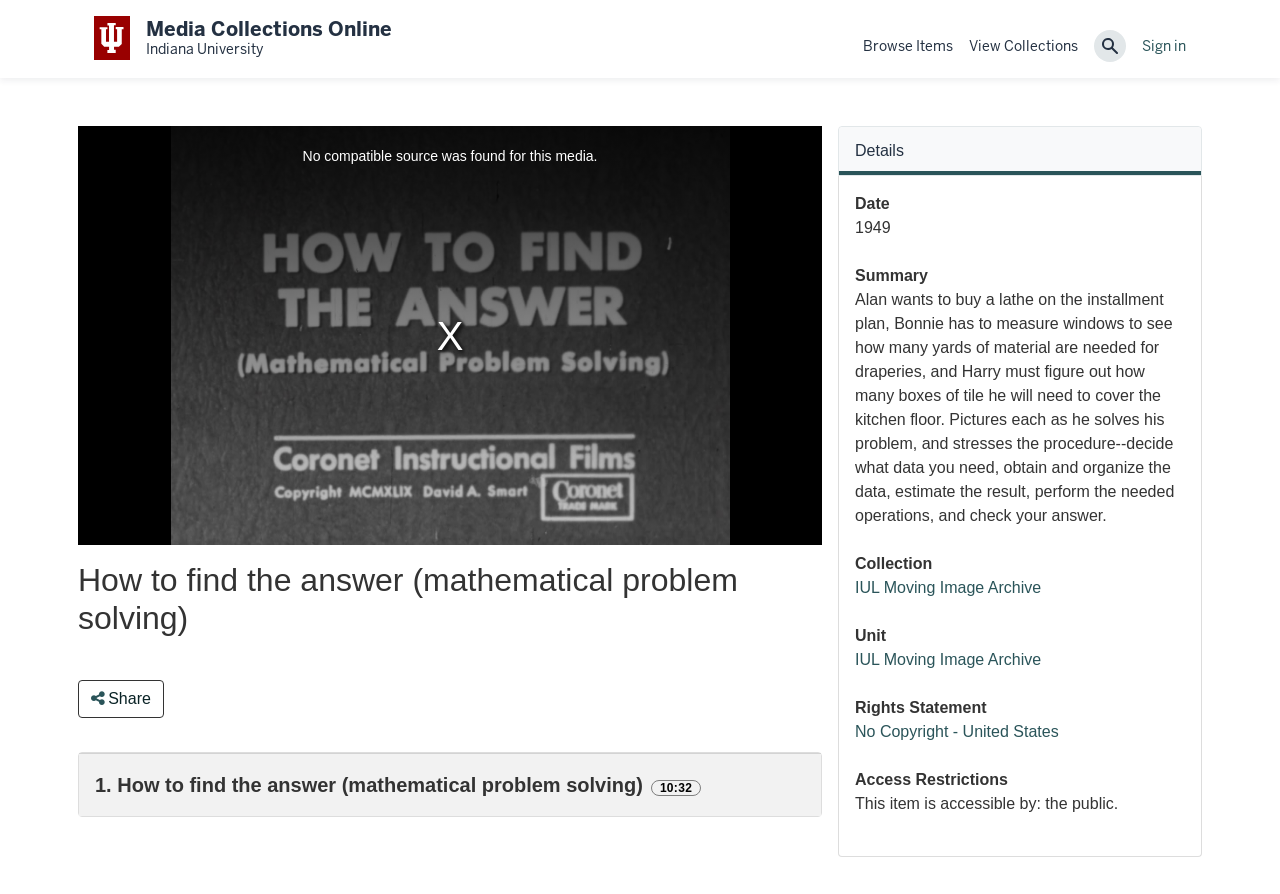Identify the bounding box coordinates of the clickable region necessary to fulfill the following instruction: "Click the 'Browse Items' link". The bounding box coordinates should be four float numbers between 0 and 1, i.e., [left, top, right, bottom].

[0.674, 0.041, 0.745, 0.065]